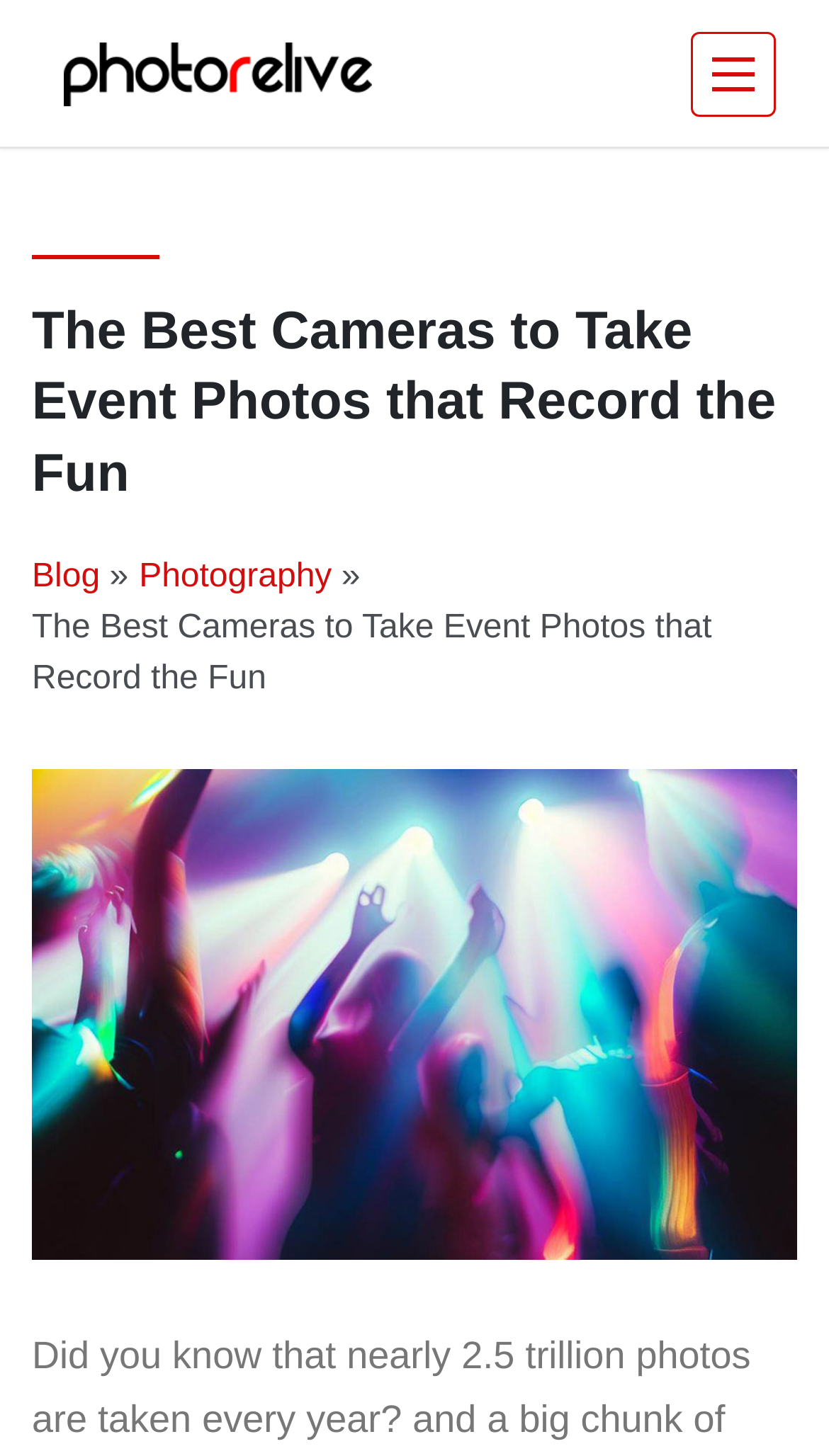What is the topic of the featured image?
Provide a well-explained and detailed answer to the question.

The featured image is located at the bottom of the webpage, and it shows a group of people dancing and having fun at a party with colorful lights. This image is likely used to illustrate the topic of event photography.